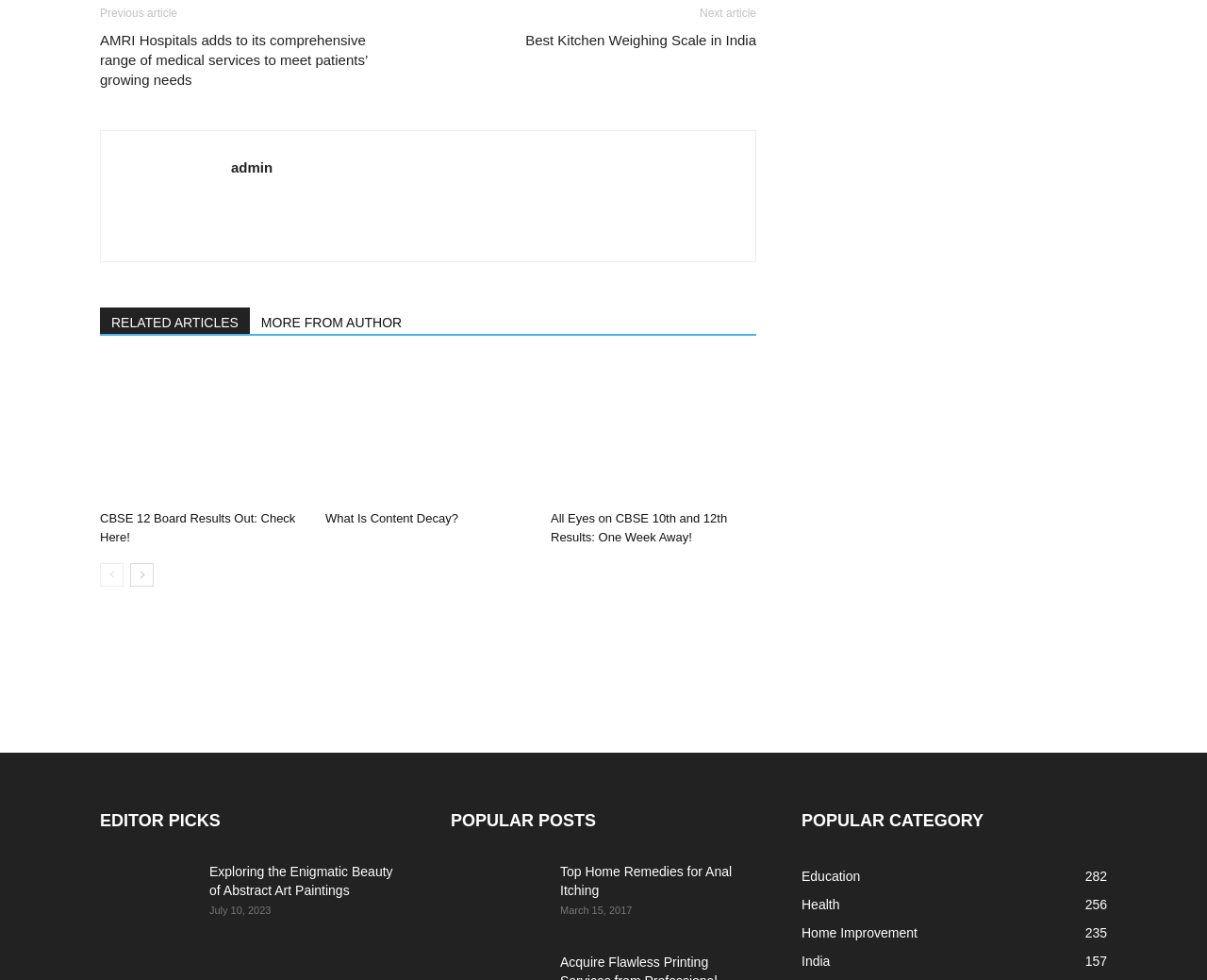Locate the bounding box coordinates of the clickable element to fulfill the following instruction: "Browse the 'POPULAR CATEGORY' section". Provide the coordinates as four float numbers between 0 and 1 in the format [left, top, right, bottom].

[0.664, 0.823, 0.917, 0.851]